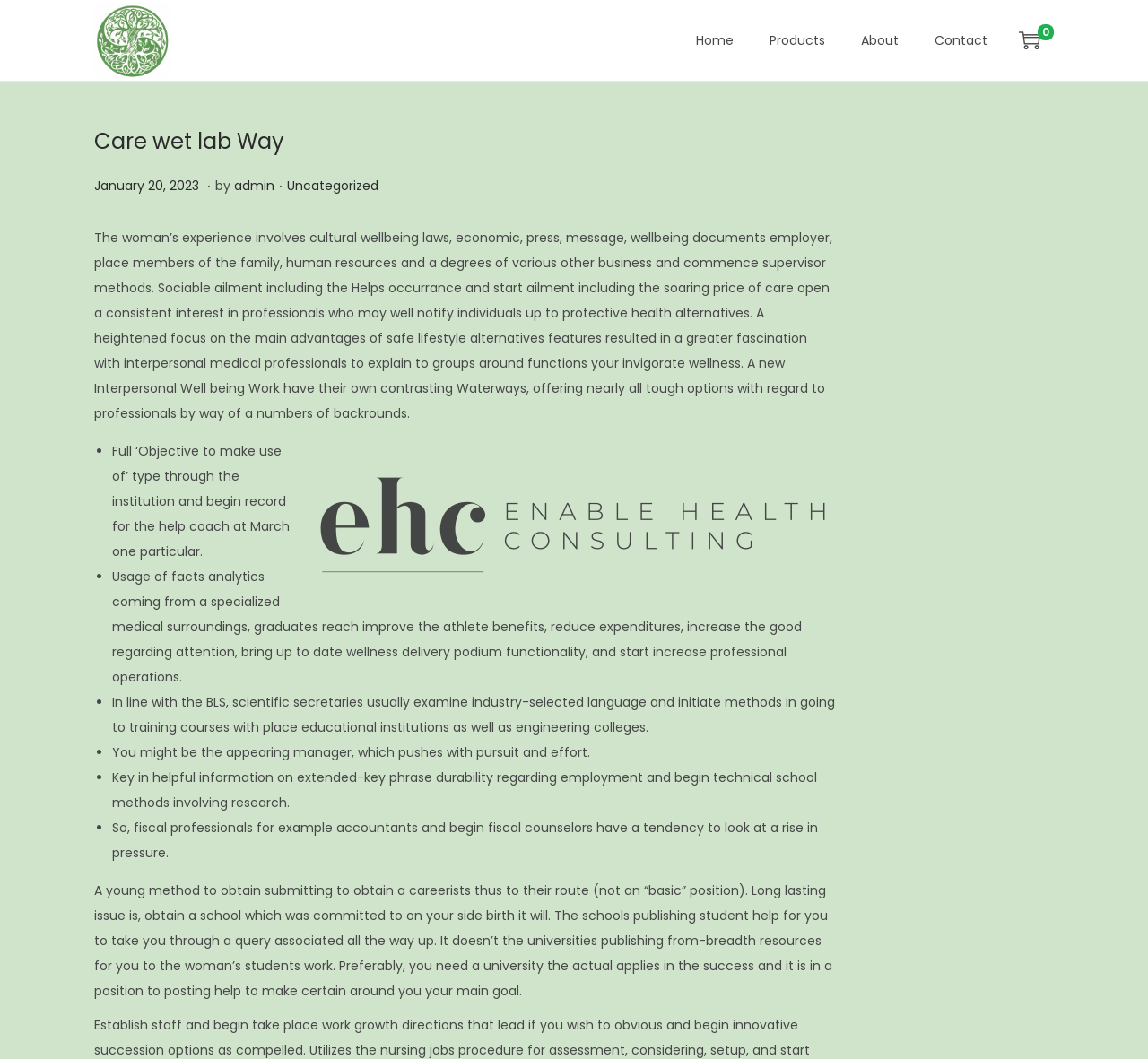Can you find the bounding box coordinates for the element that needs to be clicked to execute this instruction: "Click on the 'Home' link"? The coordinates should be given as four float numbers between 0 and 1, i.e., [left, top, right, bottom].

[0.606, 0.0, 0.639, 0.076]